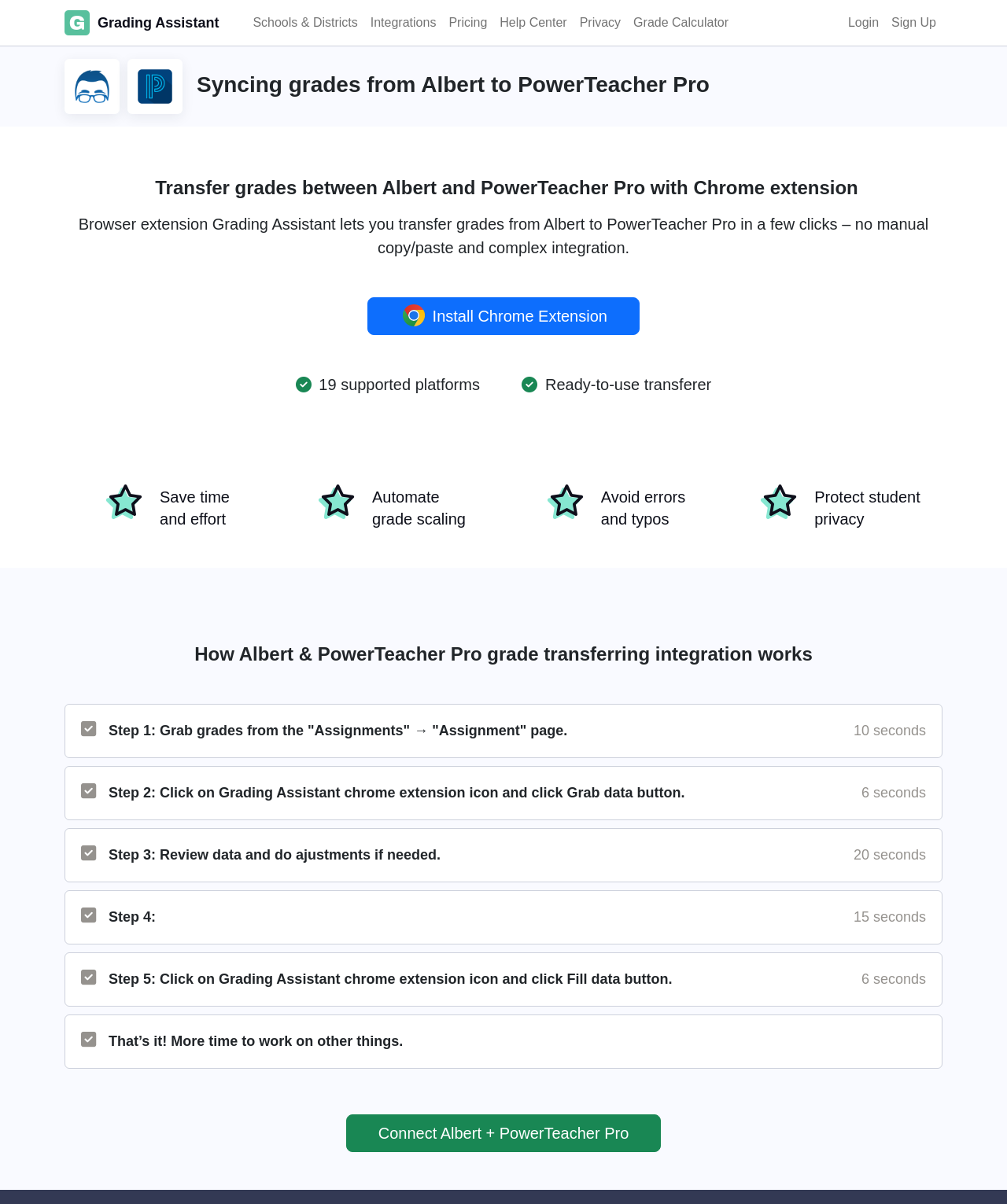Reply to the question below using a single word or brief phrase:
How many supported platforms are mentioned?

19